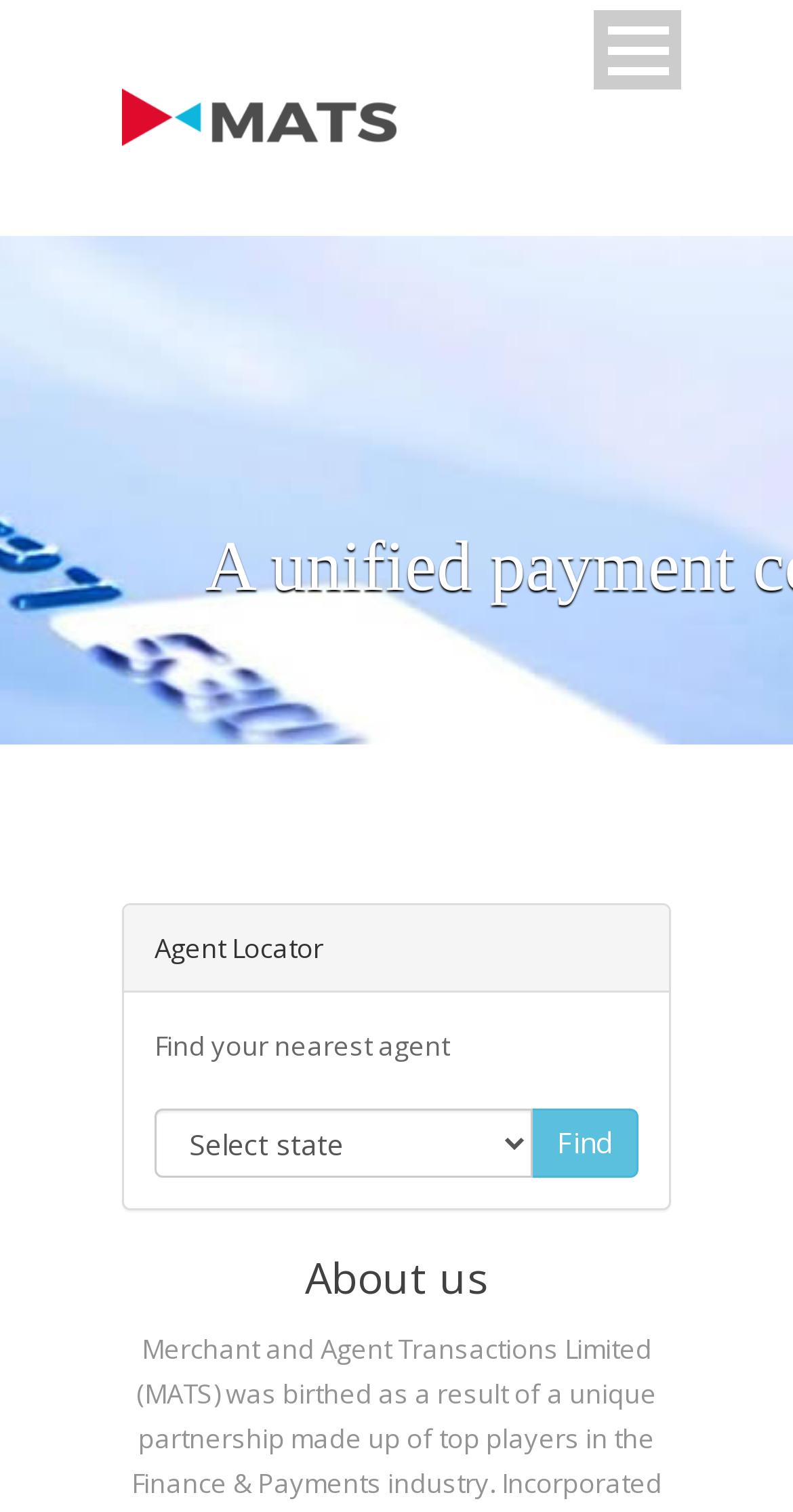What is the title of the section below the navigation menu?
Examine the image and provide an in-depth answer to the question.

The heading 'About us' is located below the navigation menu, indicating that it is the title of the section that follows.